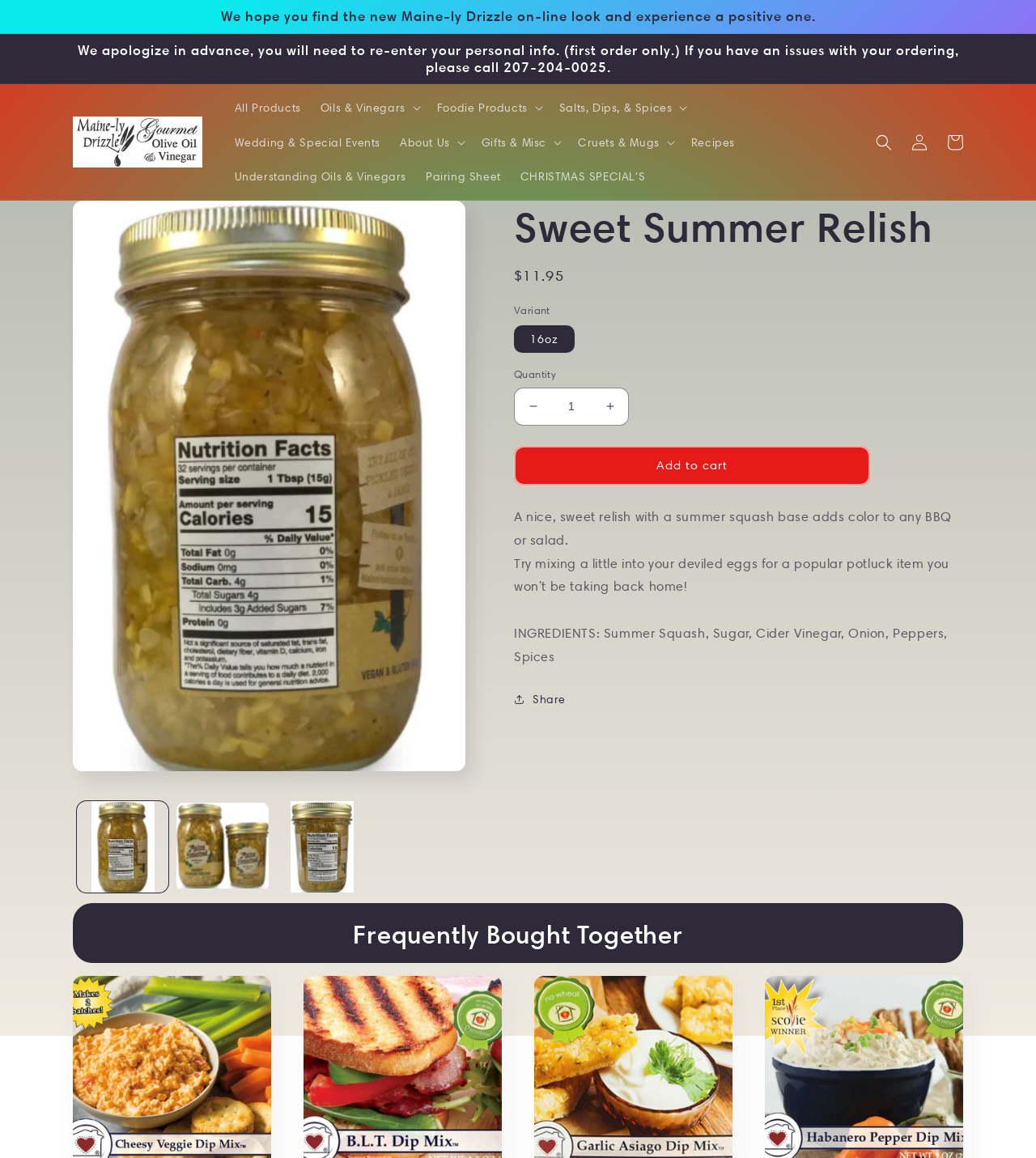Extract the bounding box coordinates for the UI element described as: "Cart".

[0.905, 0.107, 0.939, 0.138]